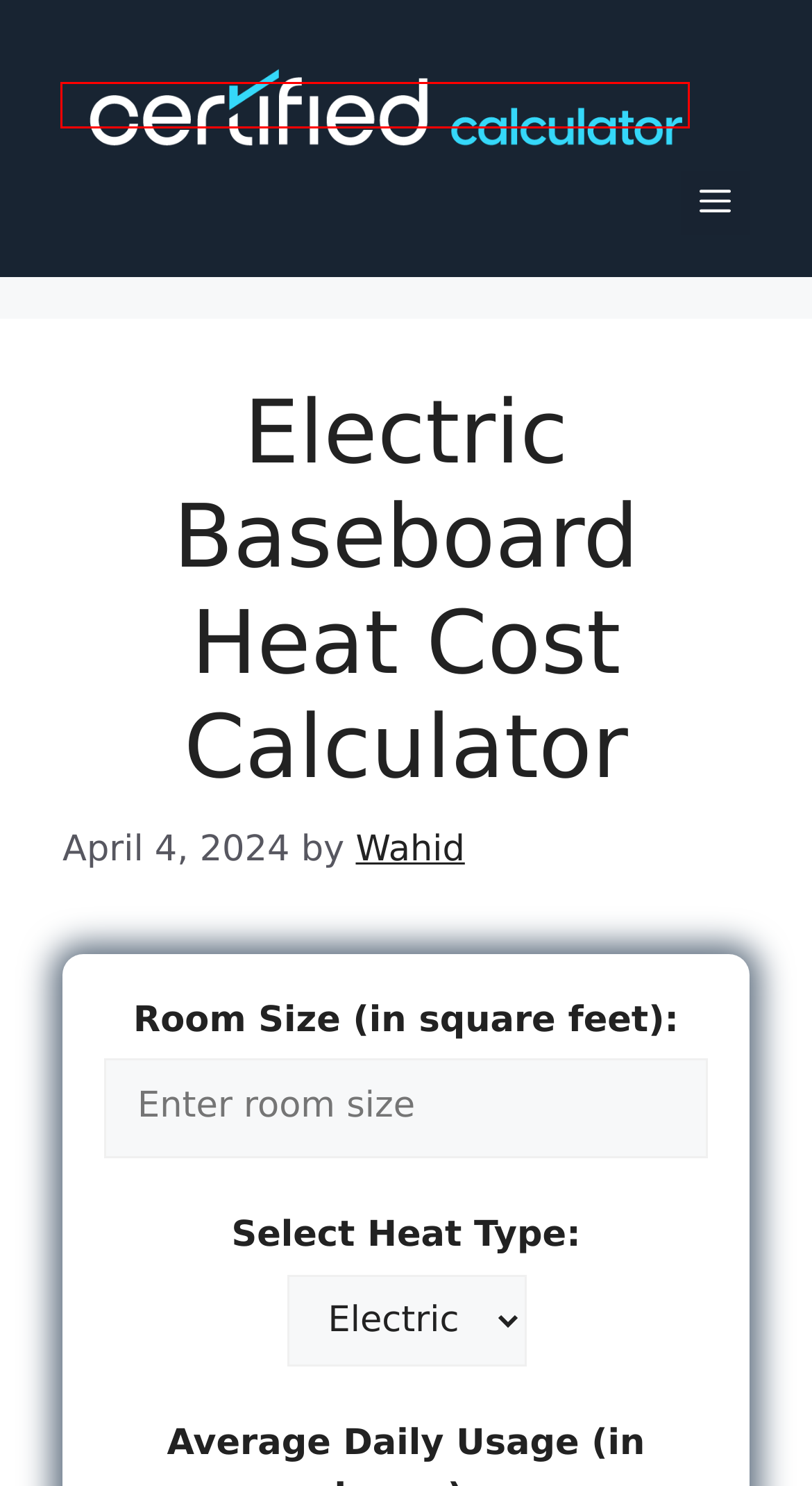You have a screenshot showing a webpage with a red bounding box highlighting an element. Choose the webpage description that best fits the new webpage after clicking the highlighted element. The descriptions are:
A. 2Nd Mortgage Rates Calculator - Certified Calculator
B. How To Calculate The F Value - Certified Calculator
C. Wahid, Author at Certified Calculator
D. Dvc Cost Calculator - Certified Calculator
E. Certified Calculator - Free Online Calculators
F. First Time Home Buyer Cost Calculator - Certified Calculator
G. How Do You Calculate Customer Acquisition Cost - Certified Calculator
H. Solar Panel Cost Calculator Massachusetts - Certified Calculator

E